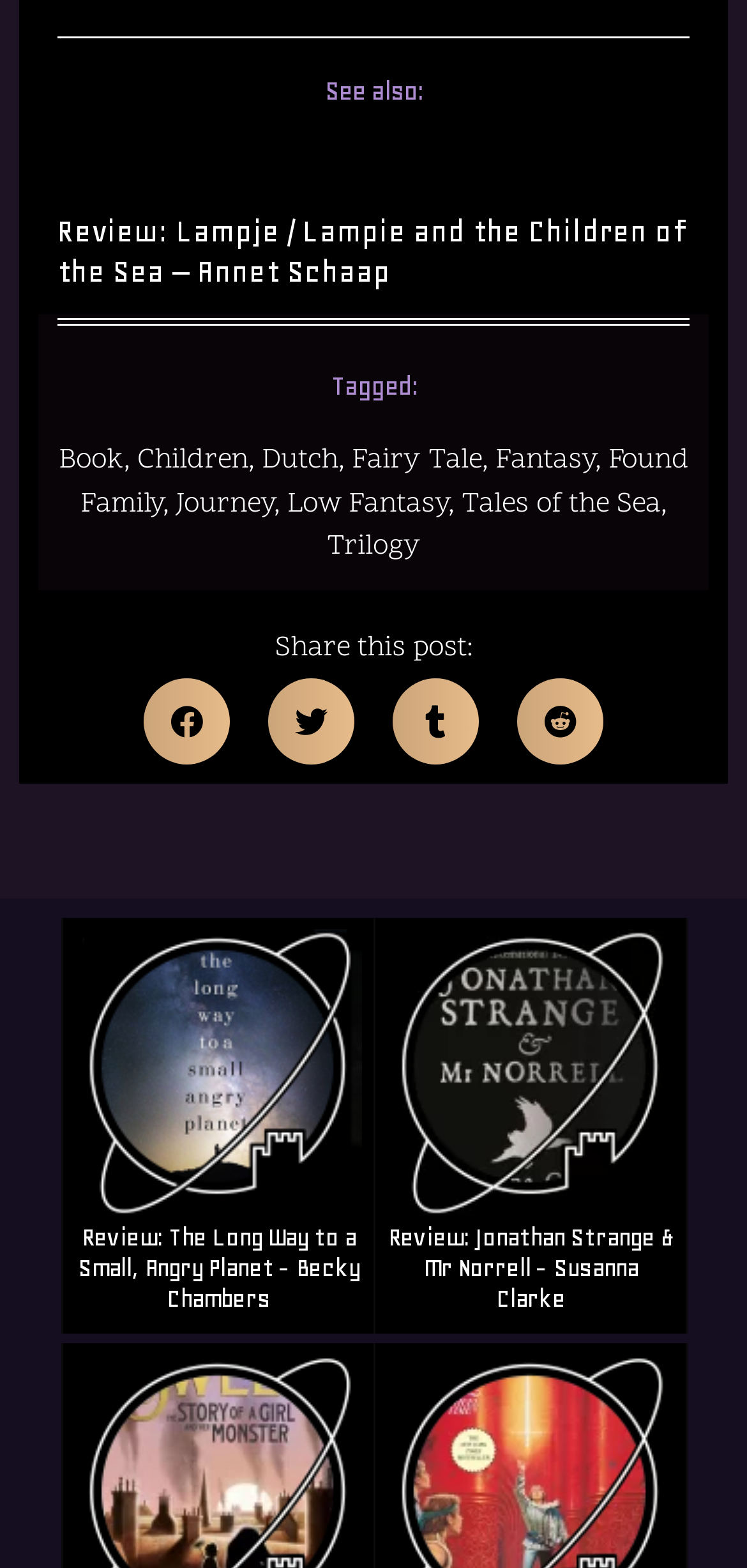Refer to the screenshot and give an in-depth answer to this question: How many share buttons are there?

I counted the number of buttons under the 'Share this post:' section, which are 'Share on facebook', 'Share on twitter', 'Share on tumblr', and 'Share on reddit', totaling 4 share buttons.